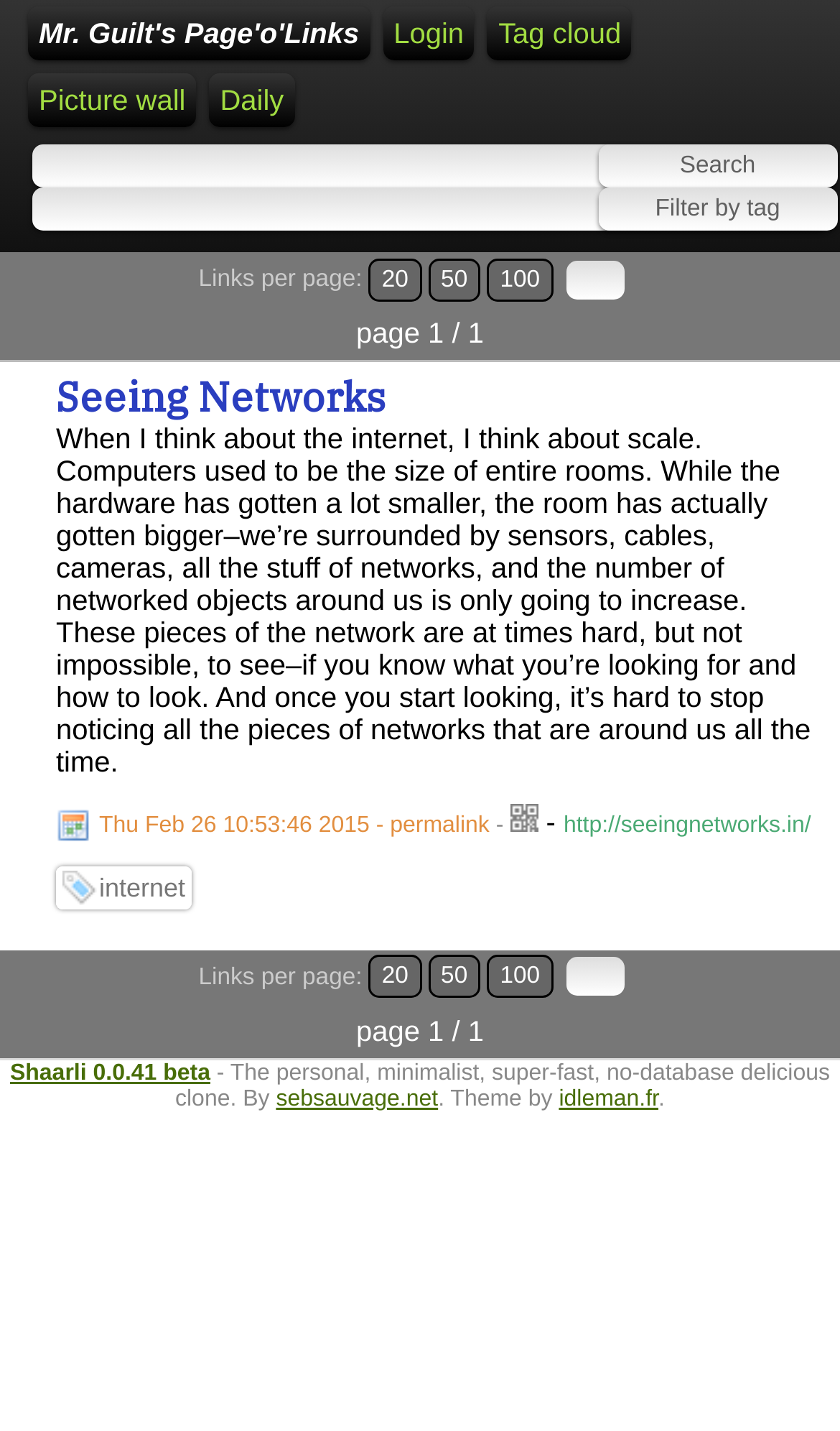Please identify the bounding box coordinates of the element's region that should be clicked to execute the following instruction: "Add a tag". The bounding box coordinates must be four float numbers between 0 and 1, i.e., [left, top, right, bottom].

[0.067, 0.605, 0.228, 0.636]